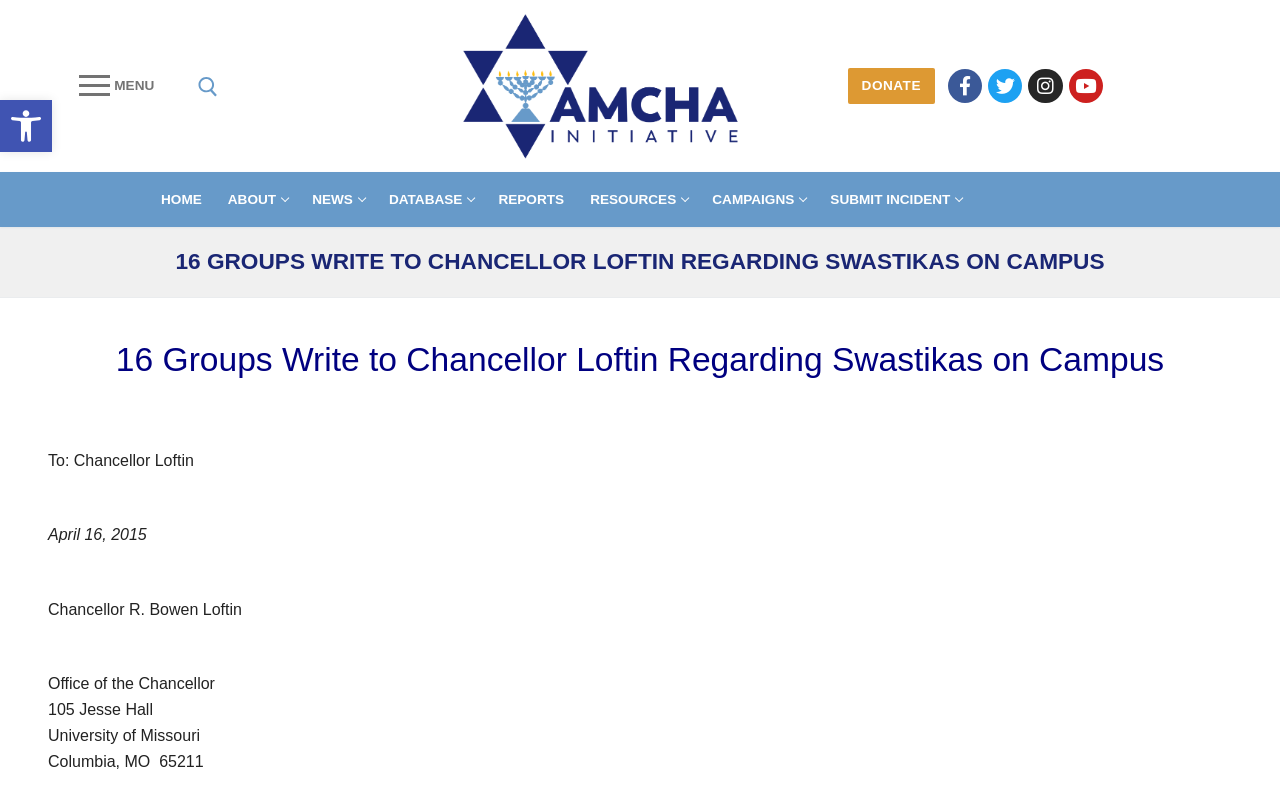Offer an extensive depiction of the webpage and its key elements.

The webpage appears to be an article or a letter from the AMCHA Initiative, with a title "16 Groups Write to Chancellor Loftin Regarding Swastikas on Campus". At the top left corner, there is a button to open the toolbar accessibility tools, accompanied by a small image. Next to it, there is a "MENU" button. On the top right corner, there is a search bar with a submit button, and a link to open the search tool.

Below the search bar, there are several links to social media platforms, including Facebook, Twitter, Instagram, and Youtube, each with a corresponding icon. On the top center, there is a link to the AMCHA Initiative, accompanied by an image.

The main content of the webpage is a letter addressed to Chancellor Loftin, with the date April 16, 2015. The letter is divided into several sections, with headings and paragraphs of text. The text describes the content of the letter, including the names and addresses of the recipients.

On the left side of the webpage, there is a navigation menu with links to different sections of the website, including HOME, ABOUT, NEWS, DATABASE, REPORTS, RESOURCES, CAMPAIGNS, and SUBMIT INCIDENT.